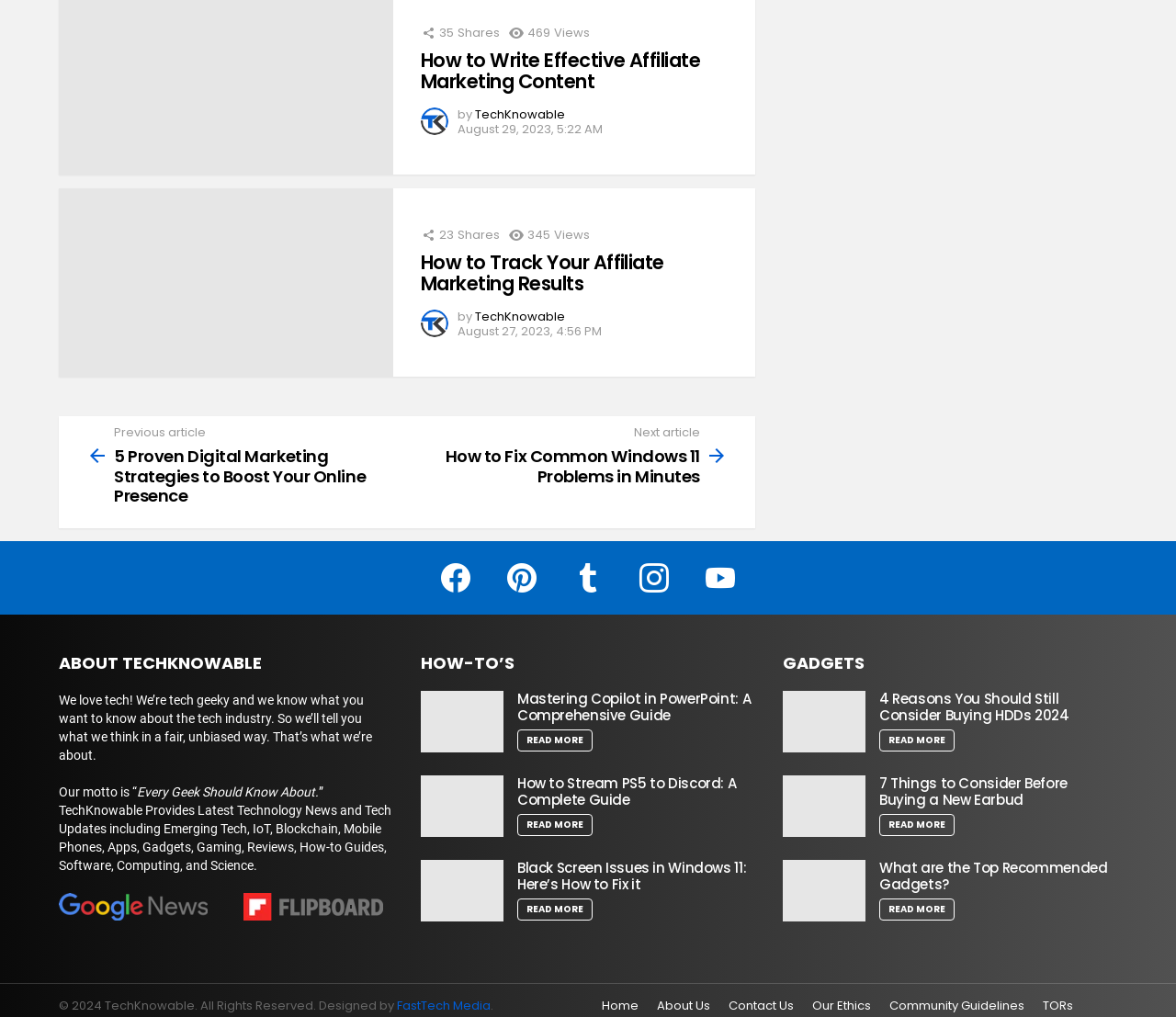Find the bounding box coordinates for the area that must be clicked to perform this action: "Click on the 'Mastering Copilot in PowerPoint' link".

[0.358, 0.68, 0.428, 0.74]